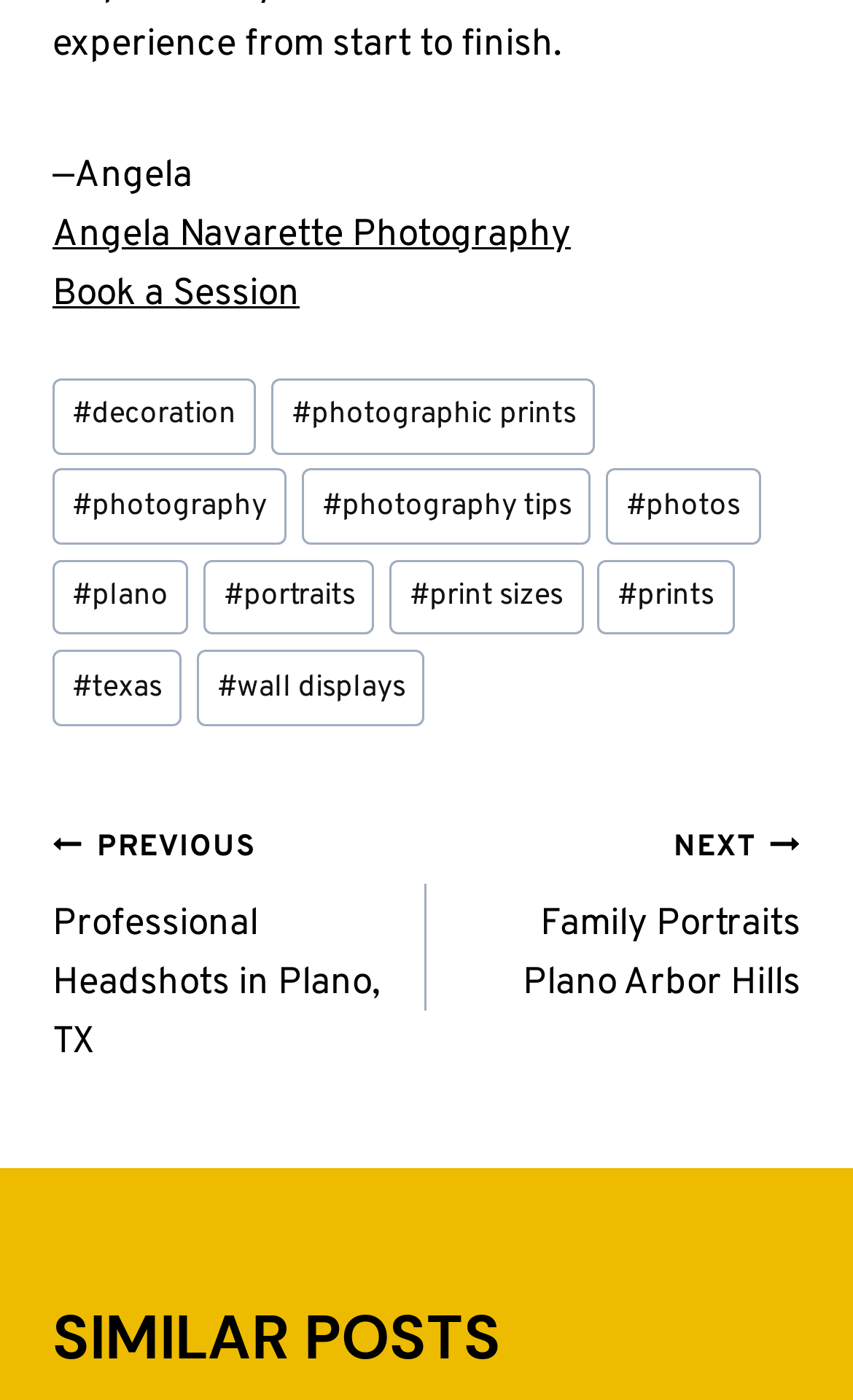Identify the bounding box coordinates of the area you need to click to perform the following instruction: "visit Angela Navarette Photography".

[0.062, 0.151, 0.669, 0.185]